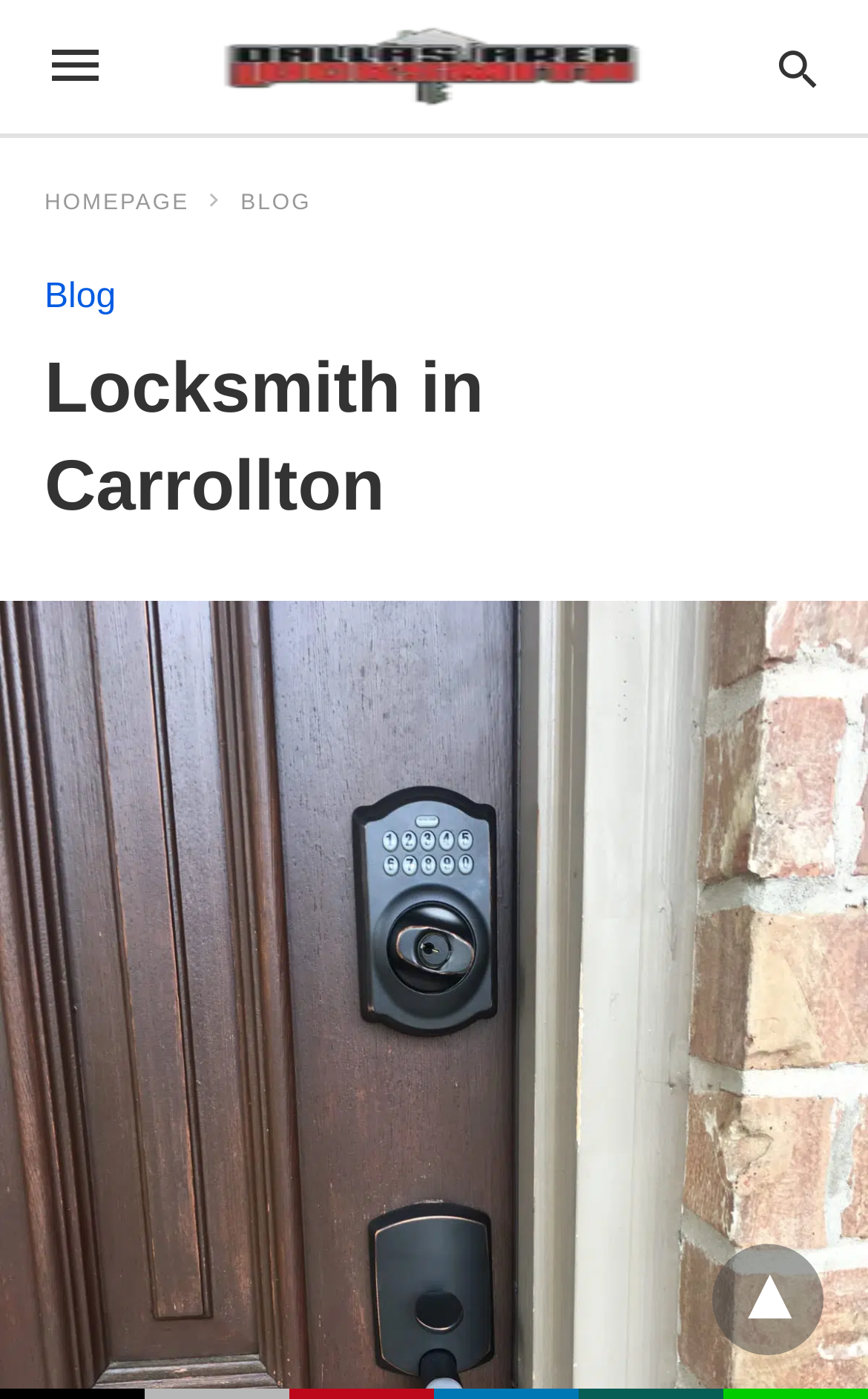Summarize the contents and layout of the webpage in detail.

The webpage is about a locksmith service in Carrollton, Dallas, TX. At the top, there is a header section with a link to the homepage on the left and a link to the blog on the right. Below the header, there is a prominent heading that reads "Locksmith in Carrollton". 

On the top-right corner, there is a search bar with a label "Type your query" and a magnifying glass icon. Next to the search bar, there is a link with a downward arrow icon. 

The webpage has a navigation menu with at least two links: "Locksmith Service In Dallas TX" and "HOMEPAGE" with an icon. There is also a separate link to the blog.